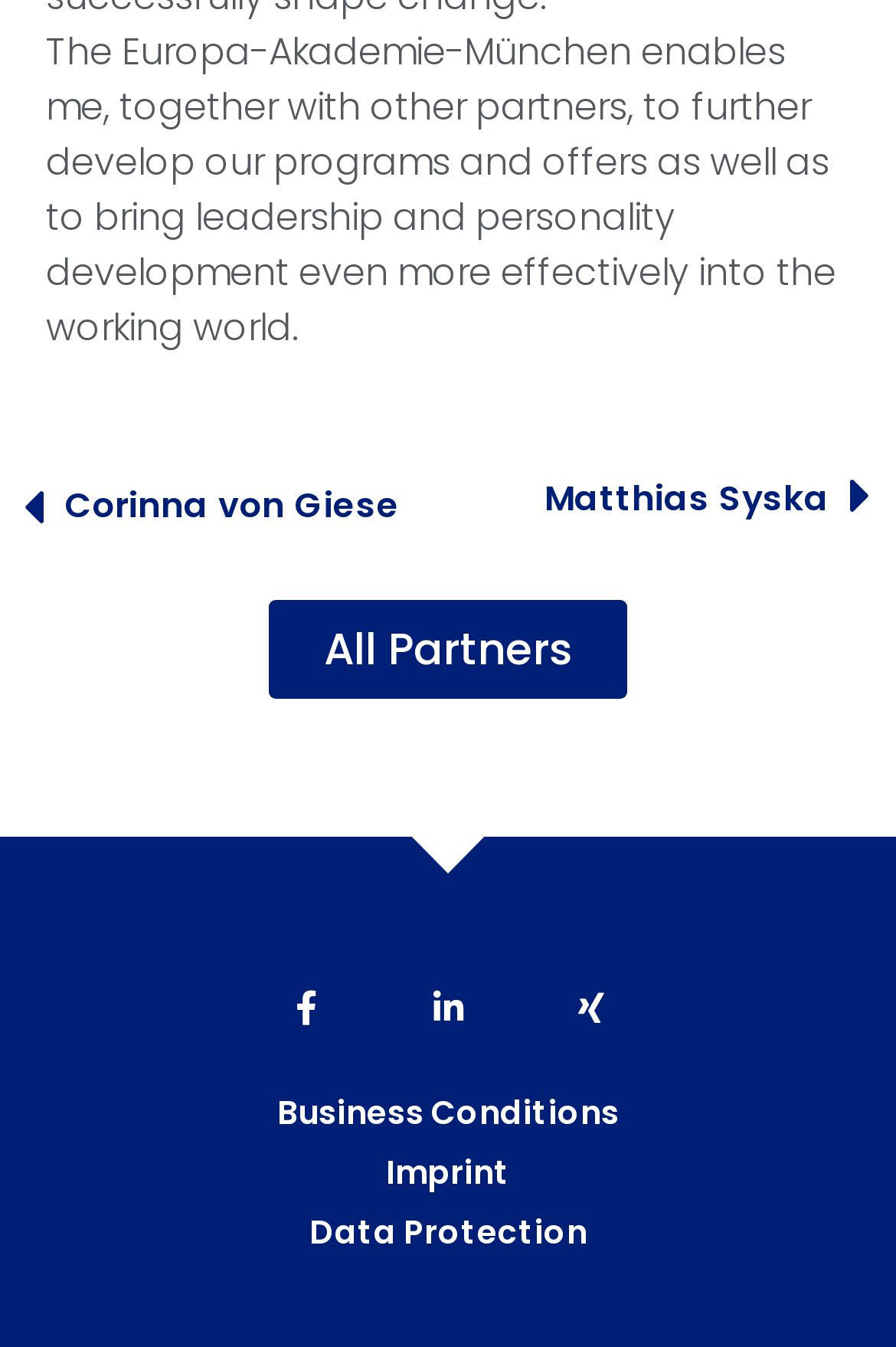What are the available information pages?
Please analyze the image and answer the question with as much detail as possible.

The available information pages are Business Conditions, Imprint, and Data Protection, as indicated by the link elements with corresponding text.